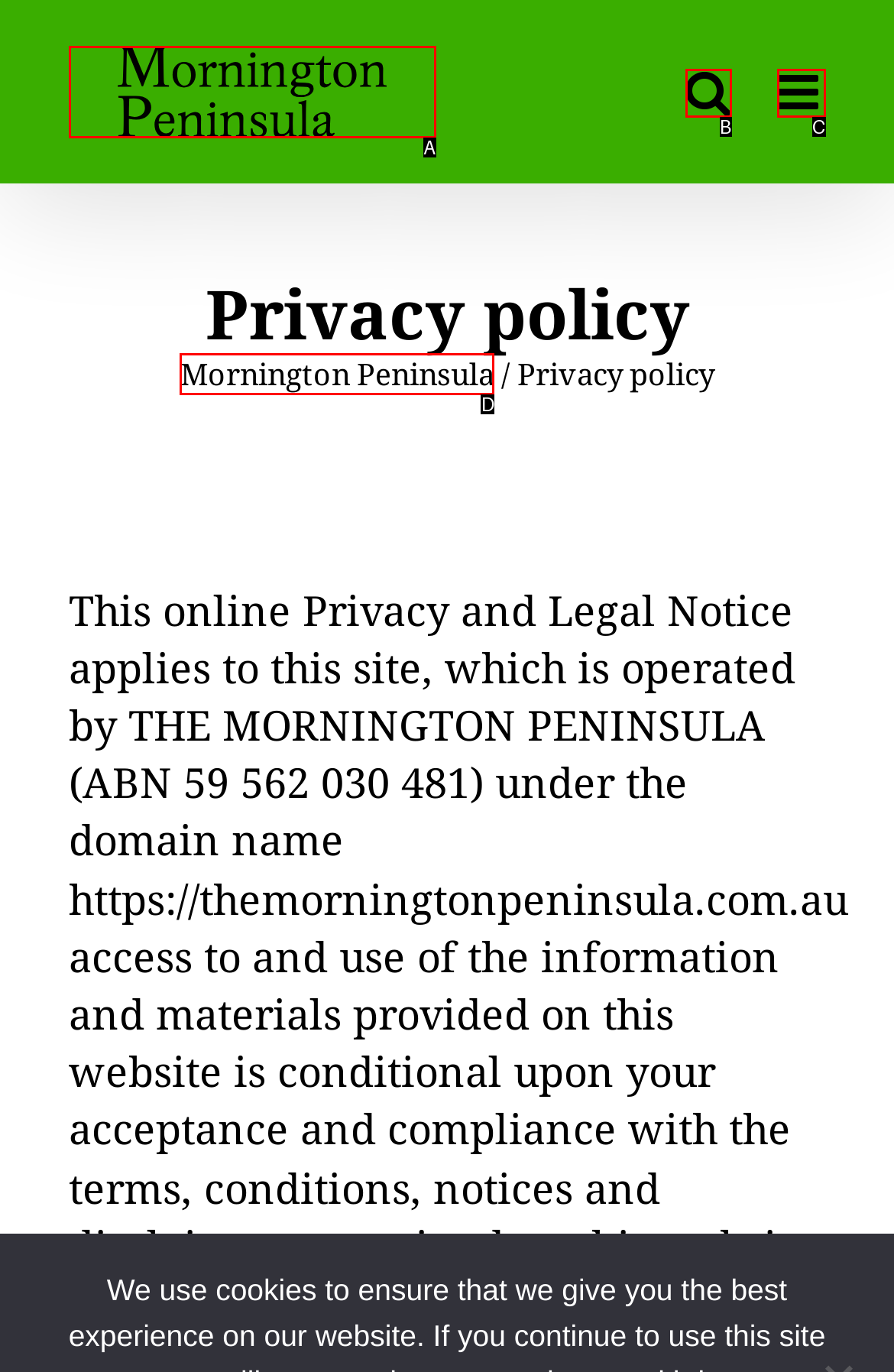With the description: Mornington Peninsula, find the option that corresponds most closely and answer with its letter directly.

D